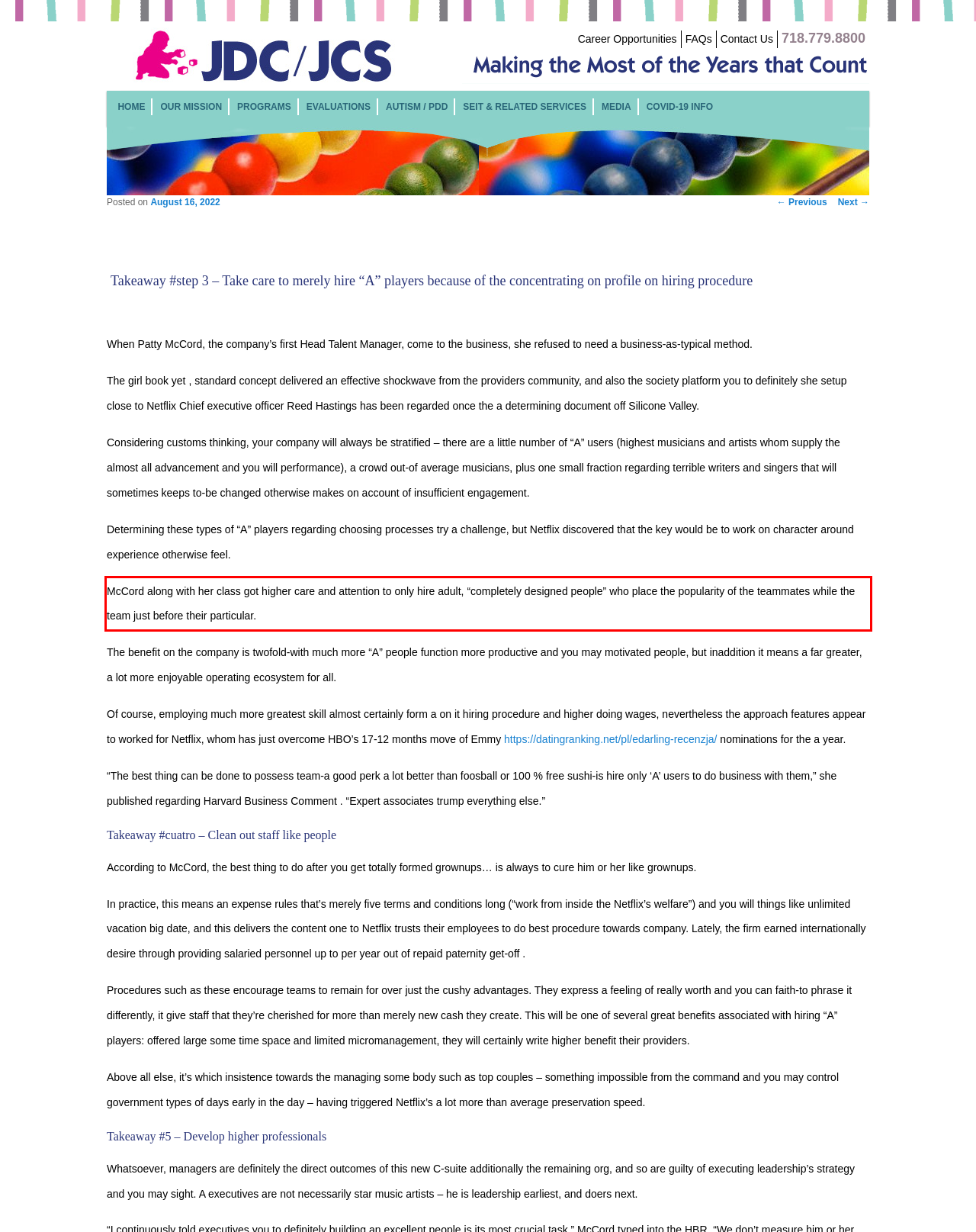From the given screenshot of a webpage, identify the red bounding box and extract the text content within it.

McCord along with her class got higher care and attention to only hire adult, “completely designed people” who place the popularity of the teammates while the team just before their particular.